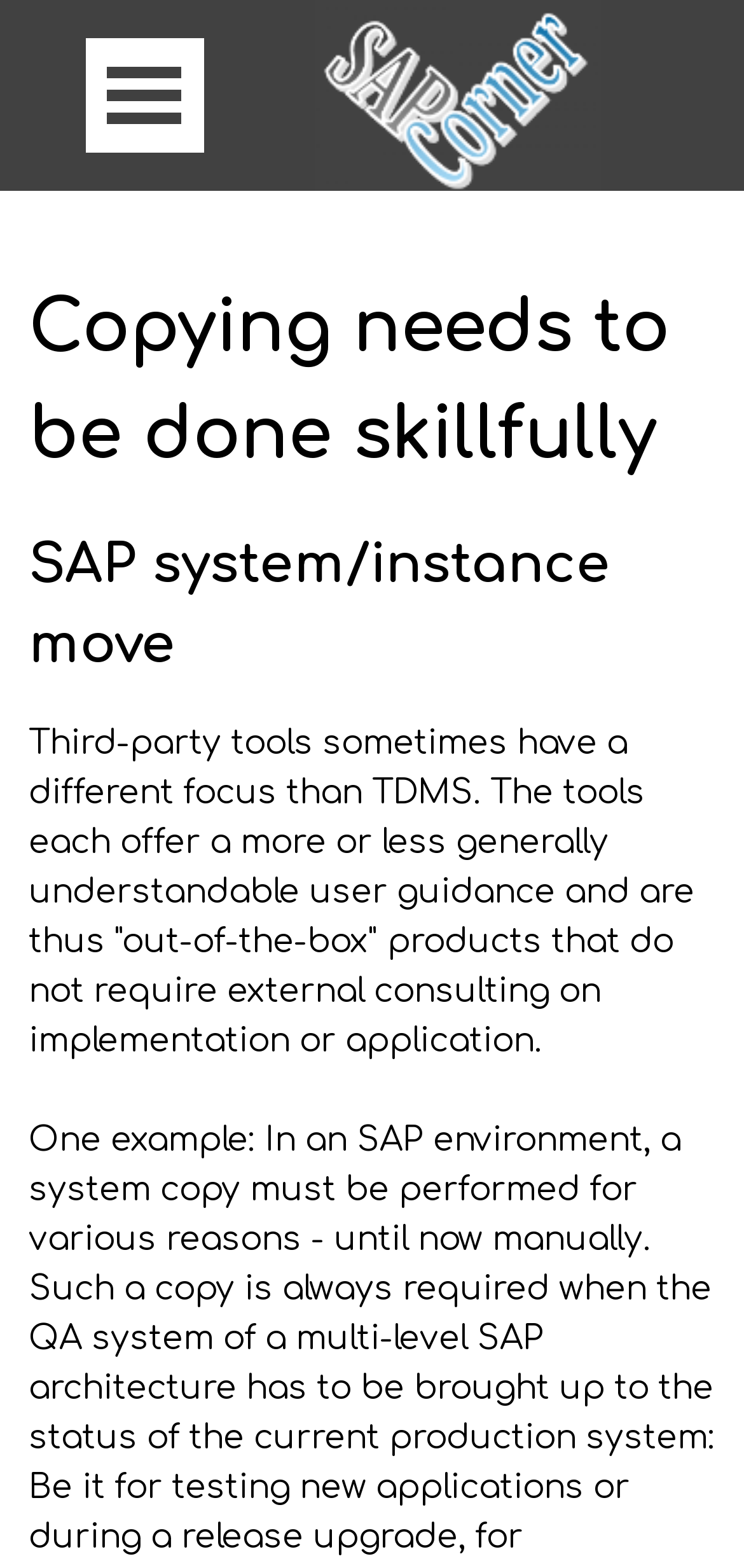How many sections are there in the layout table?
Refer to the image and provide a concise answer in one word or phrase.

Two